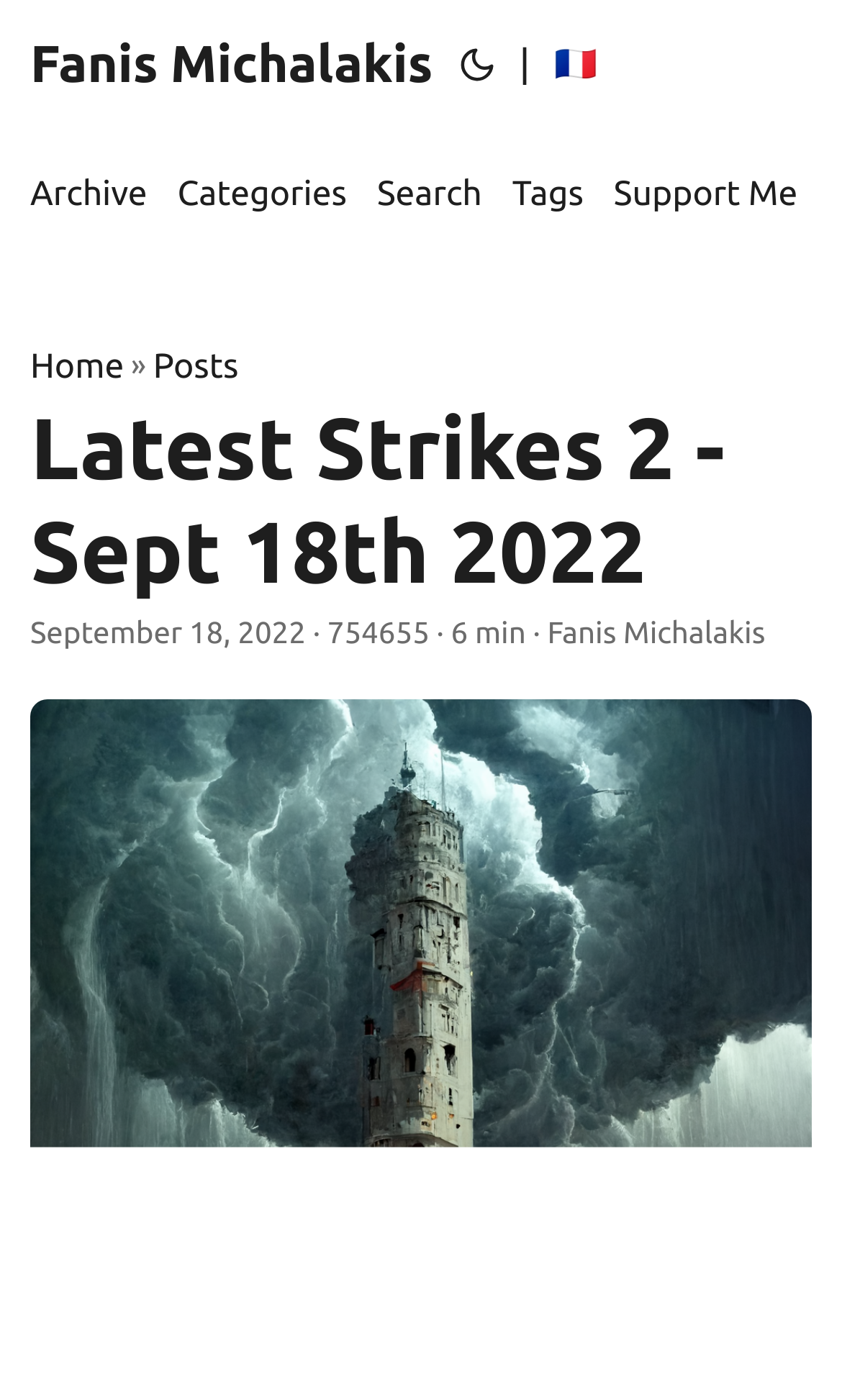Pinpoint the bounding box coordinates of the clickable element needed to complete the instruction: "switch to French language". The coordinates should be provided as four float numbers between 0 and 1: [left, top, right, bottom].

[0.658, 0.0, 0.709, 0.092]